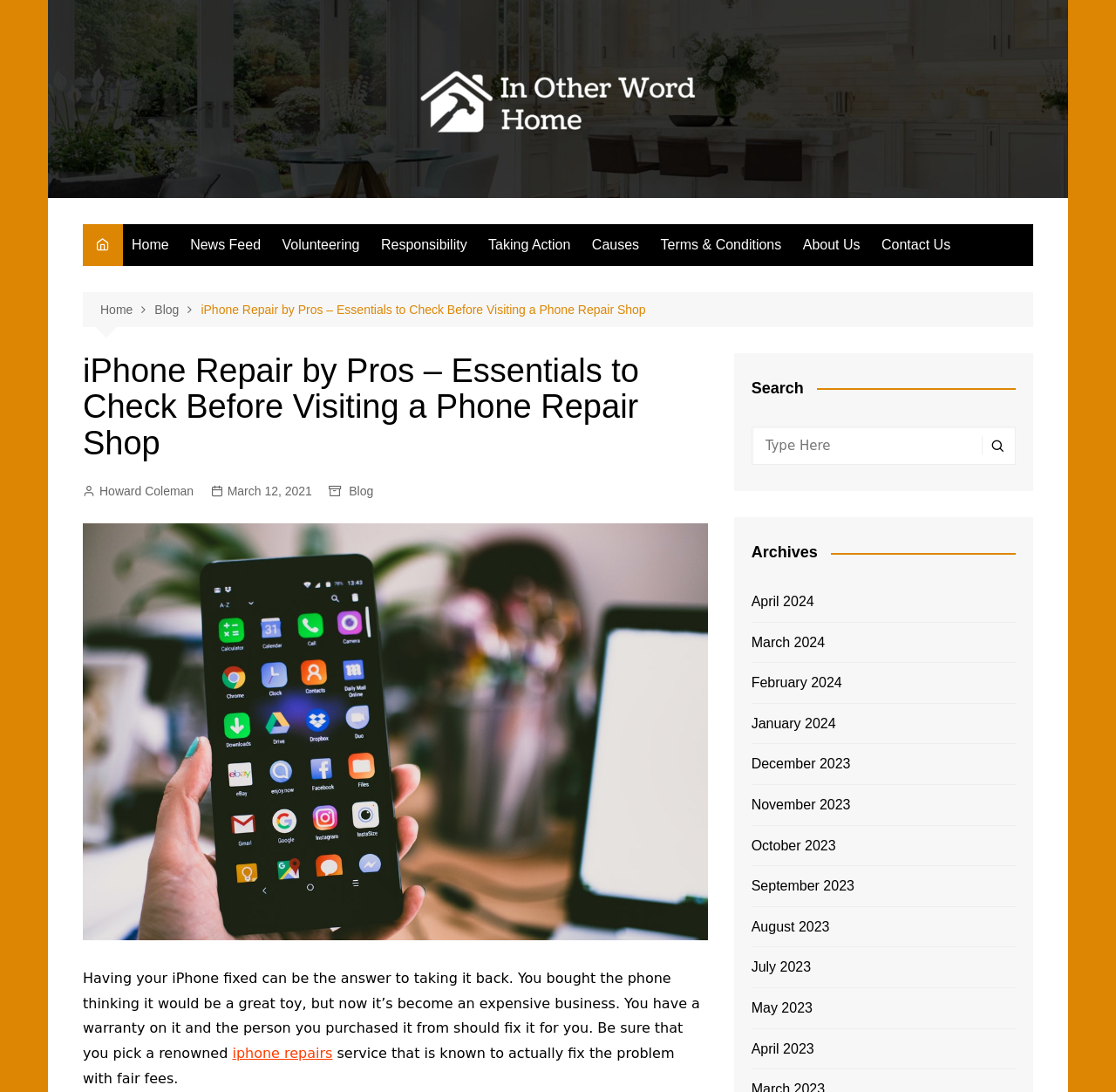Find the bounding box coordinates of the clickable region needed to perform the following instruction: "contact us". The coordinates should be provided as four float numbers between 0 and 1, i.e., [left, top, right, bottom].

[0.782, 0.205, 0.859, 0.244]